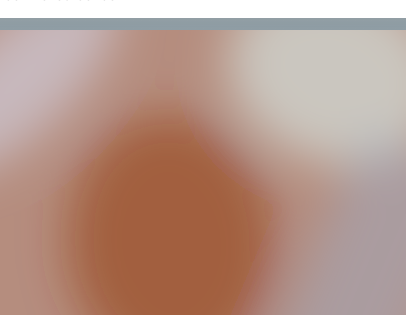What is the purpose of the evaluation process?
Based on the visual information, provide a detailed and comprehensive answer.

The caption states that the thorough evaluation process is the foundation of personalized treatment plans tailored to individual patient needs, ensuring that each patient receives a customized approach to their spinal care.